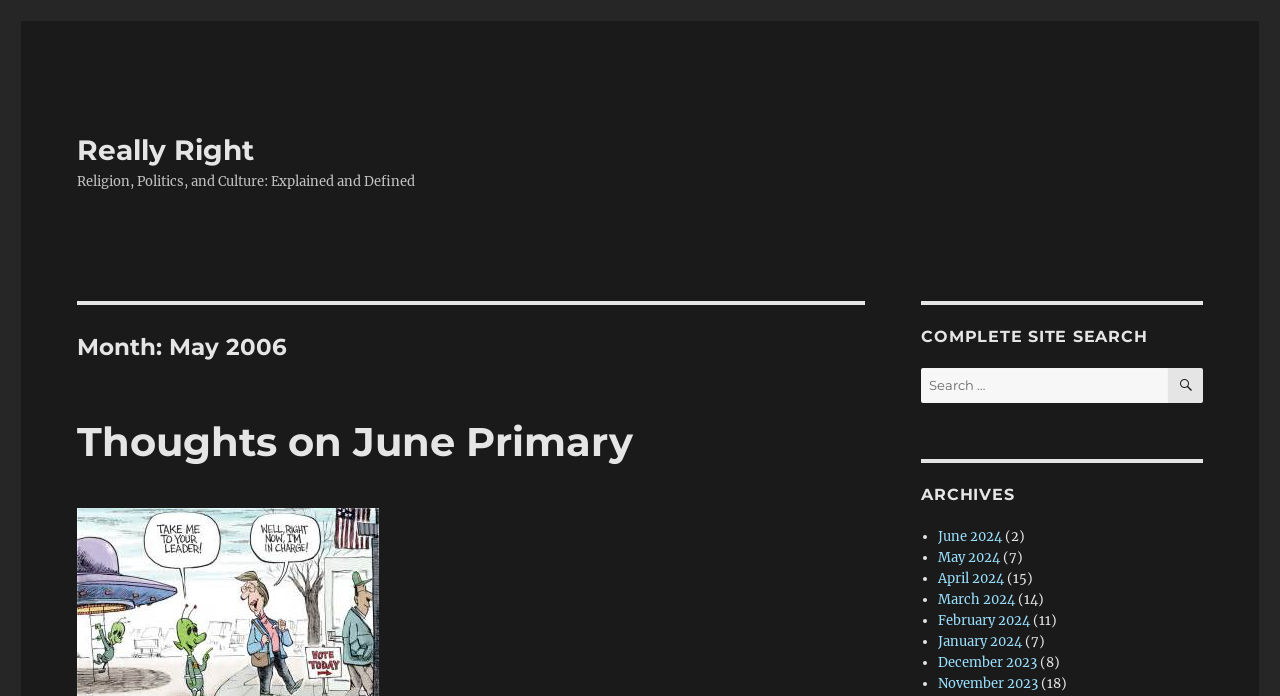Find the bounding box coordinates for the area you need to click to carry out the instruction: "Read Thoughts on June Primary". The coordinates should be four float numbers between 0 and 1, indicated as [left, top, right, bottom].

[0.06, 0.599, 0.495, 0.67]